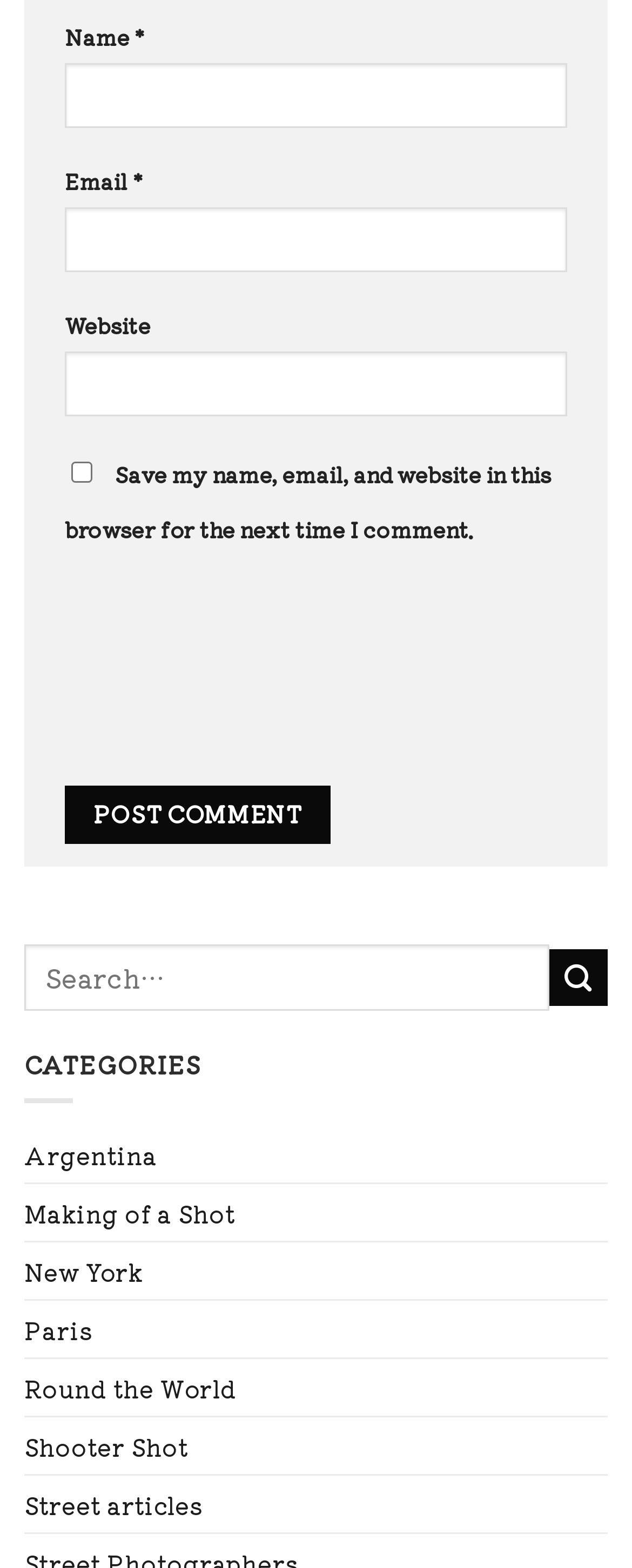Provide the bounding box coordinates of the section that needs to be clicked to accomplish the following instruction: "Click the Post Comment button."

[0.103, 0.501, 0.522, 0.538]